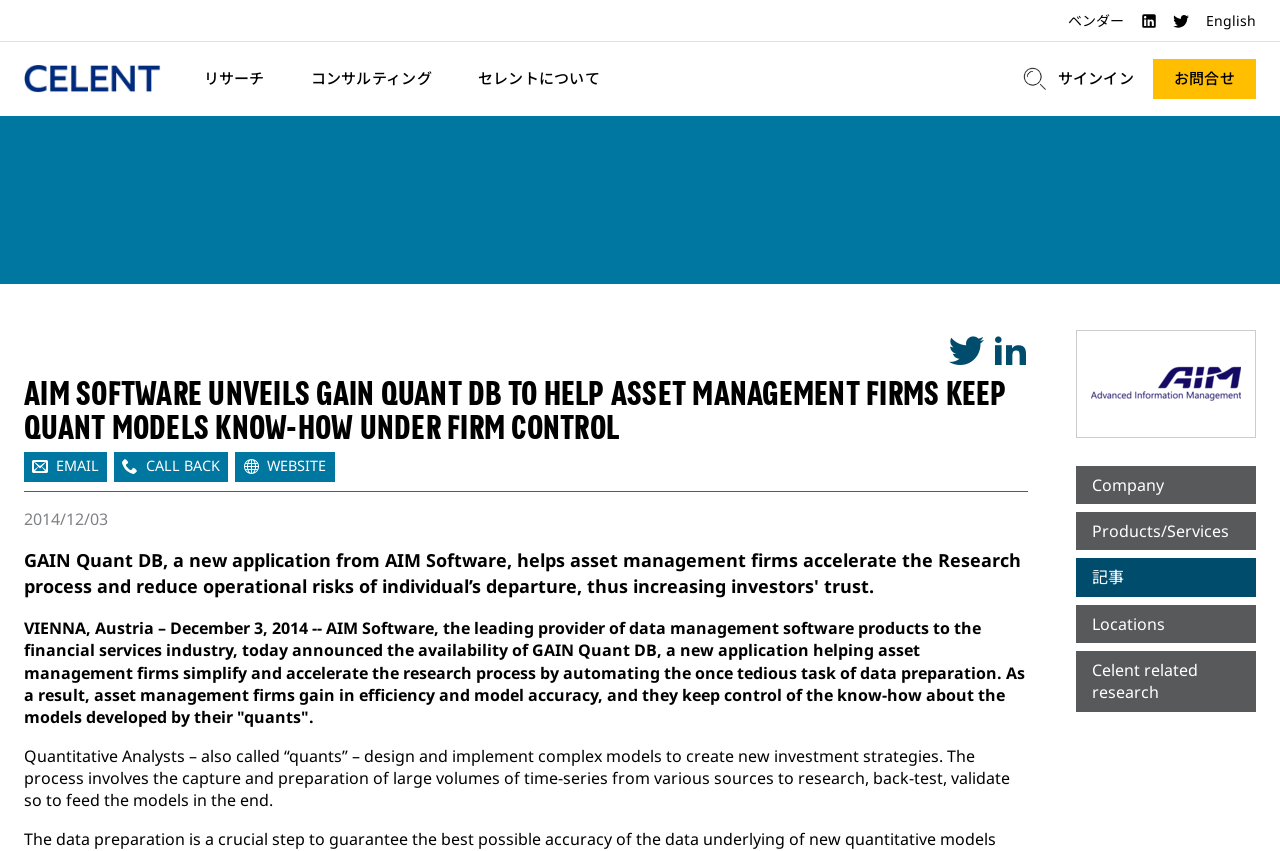Pinpoint the bounding box coordinates of the clickable area needed to execute the instruction: "Search for something". The coordinates should be specified as four float numbers between 0 and 1, i.e., [left, top, right, bottom].

[0.798, 0.078, 0.818, 0.107]